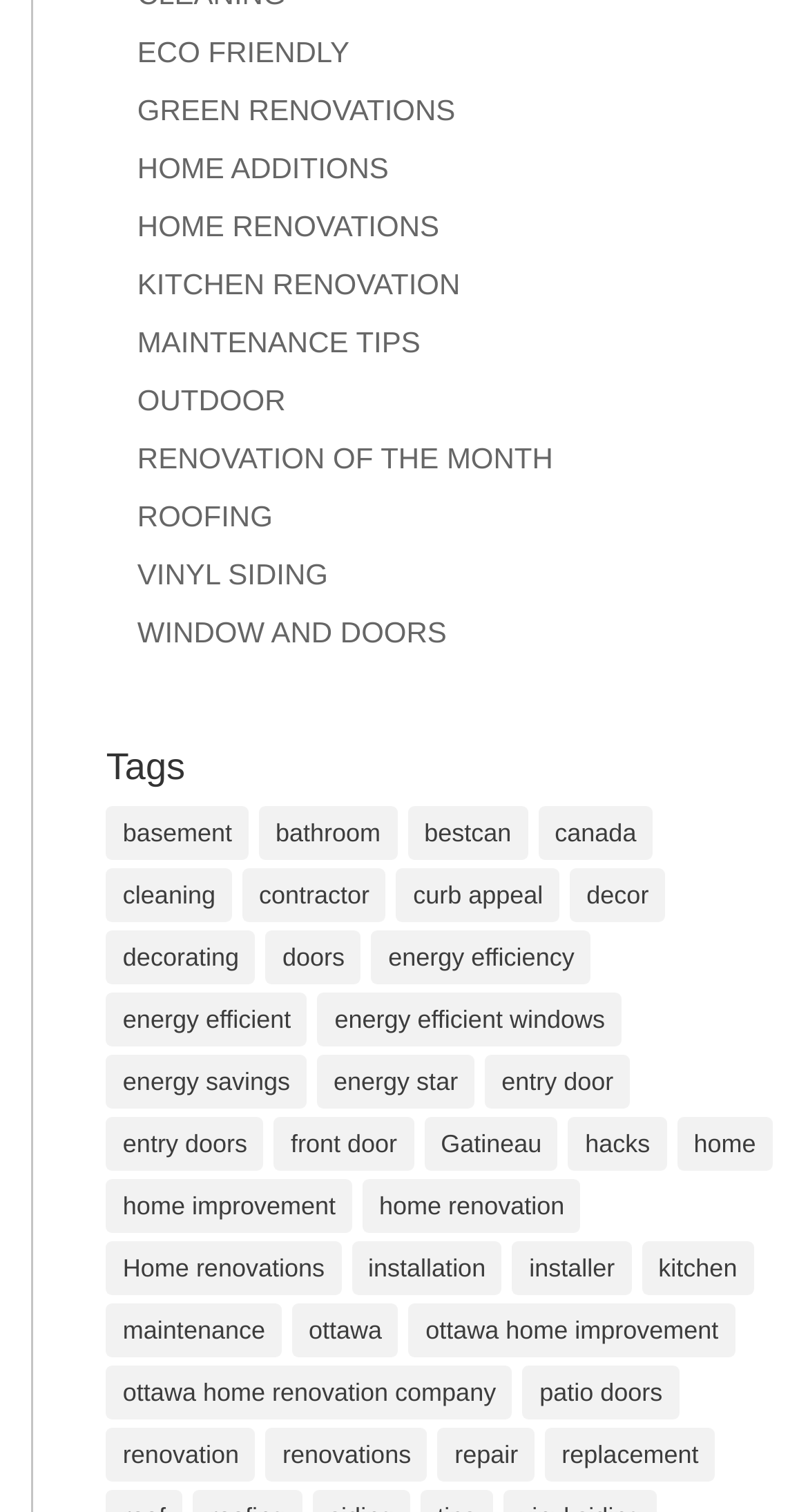How many links are there under 'Tags'?
Using the information from the image, answer the question thoroughly.

I counted the number of links under the 'Tags' heading, starting from 'basement (4 items)' to 'replacement (12 items)'. There are 312 links in total.